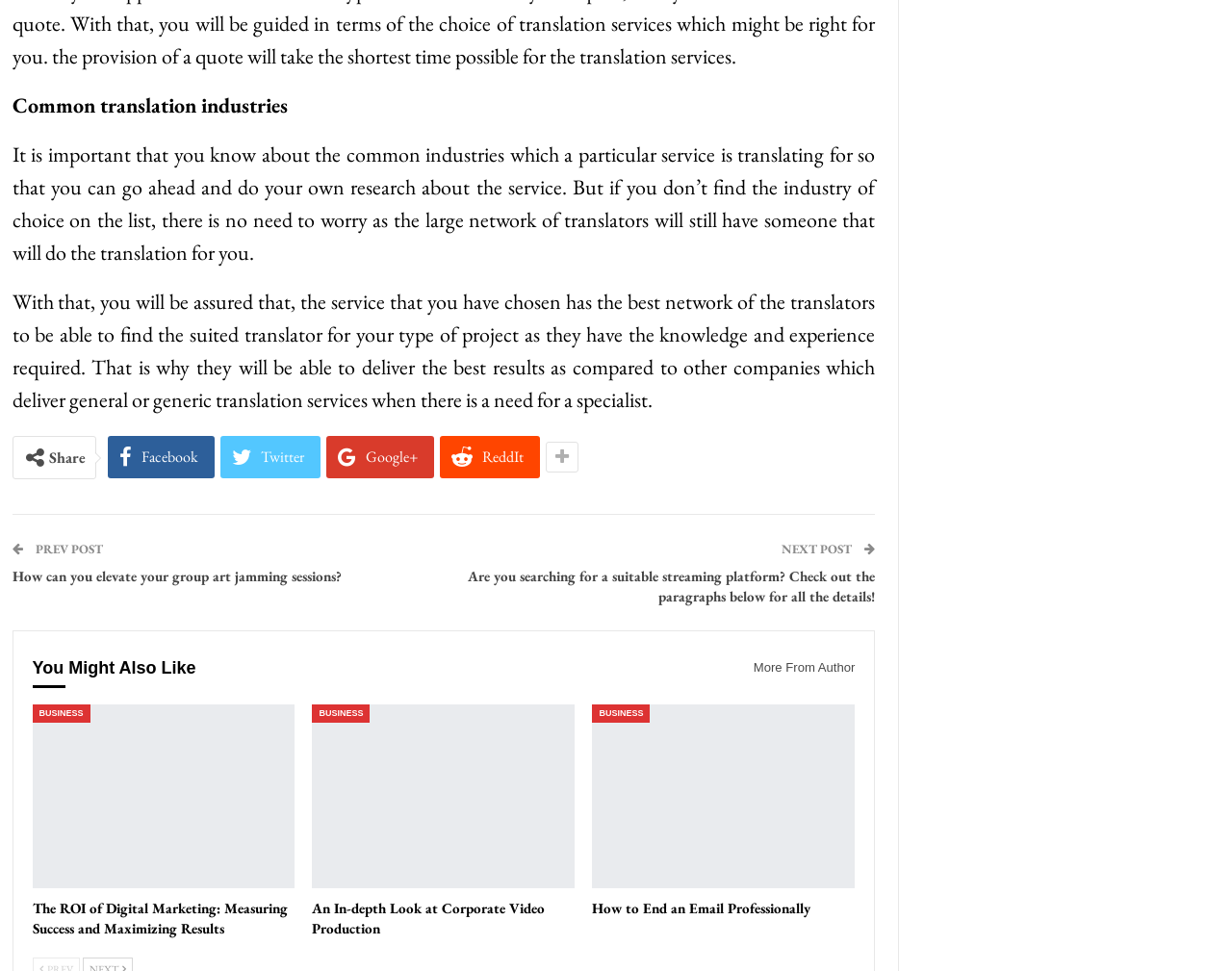What is the topic of the main article?
Please provide a single word or phrase as your answer based on the image.

Translation industries